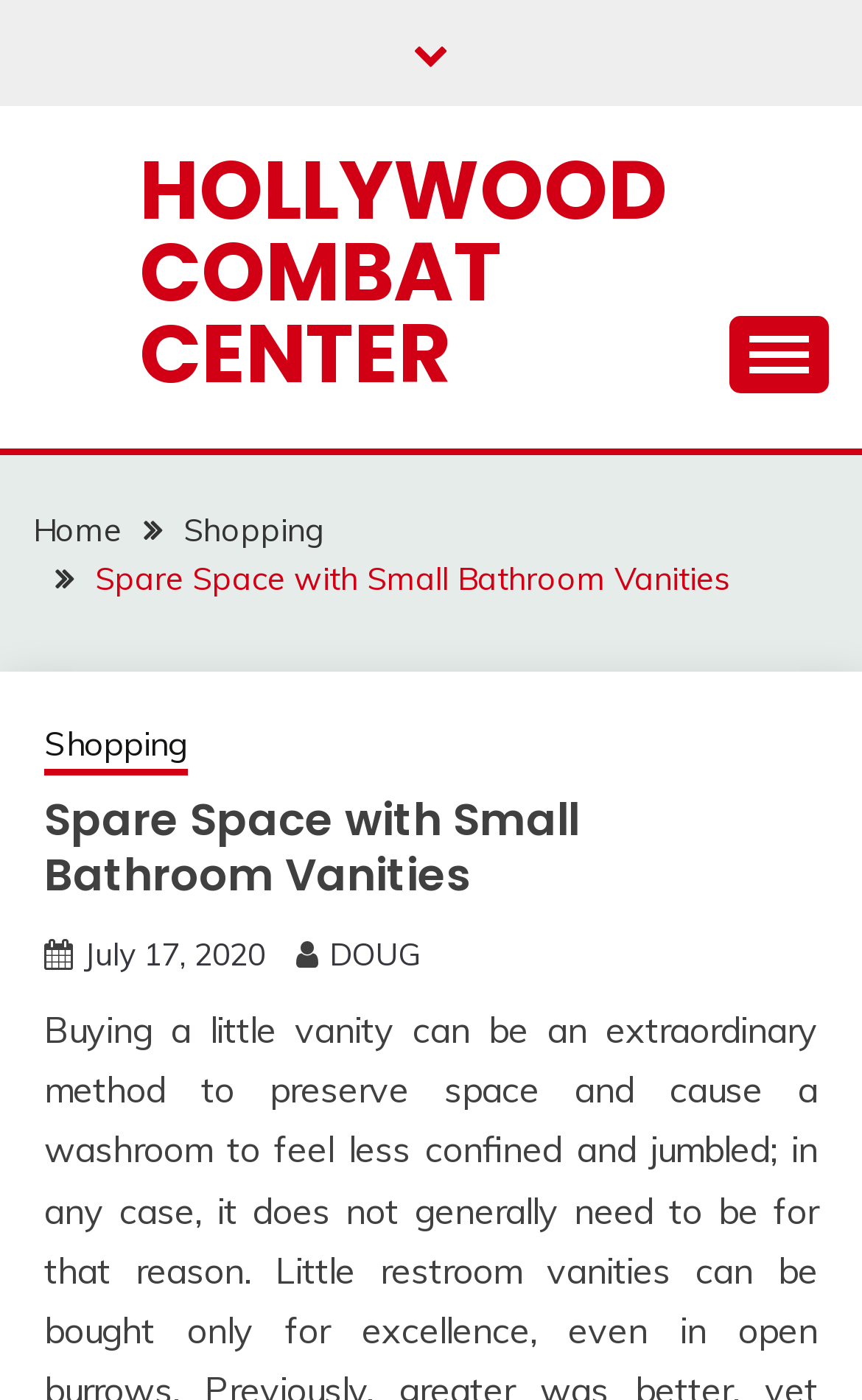Locate the primary headline on the webpage and provide its text.

Spare Space with Small Bathroom Vanities